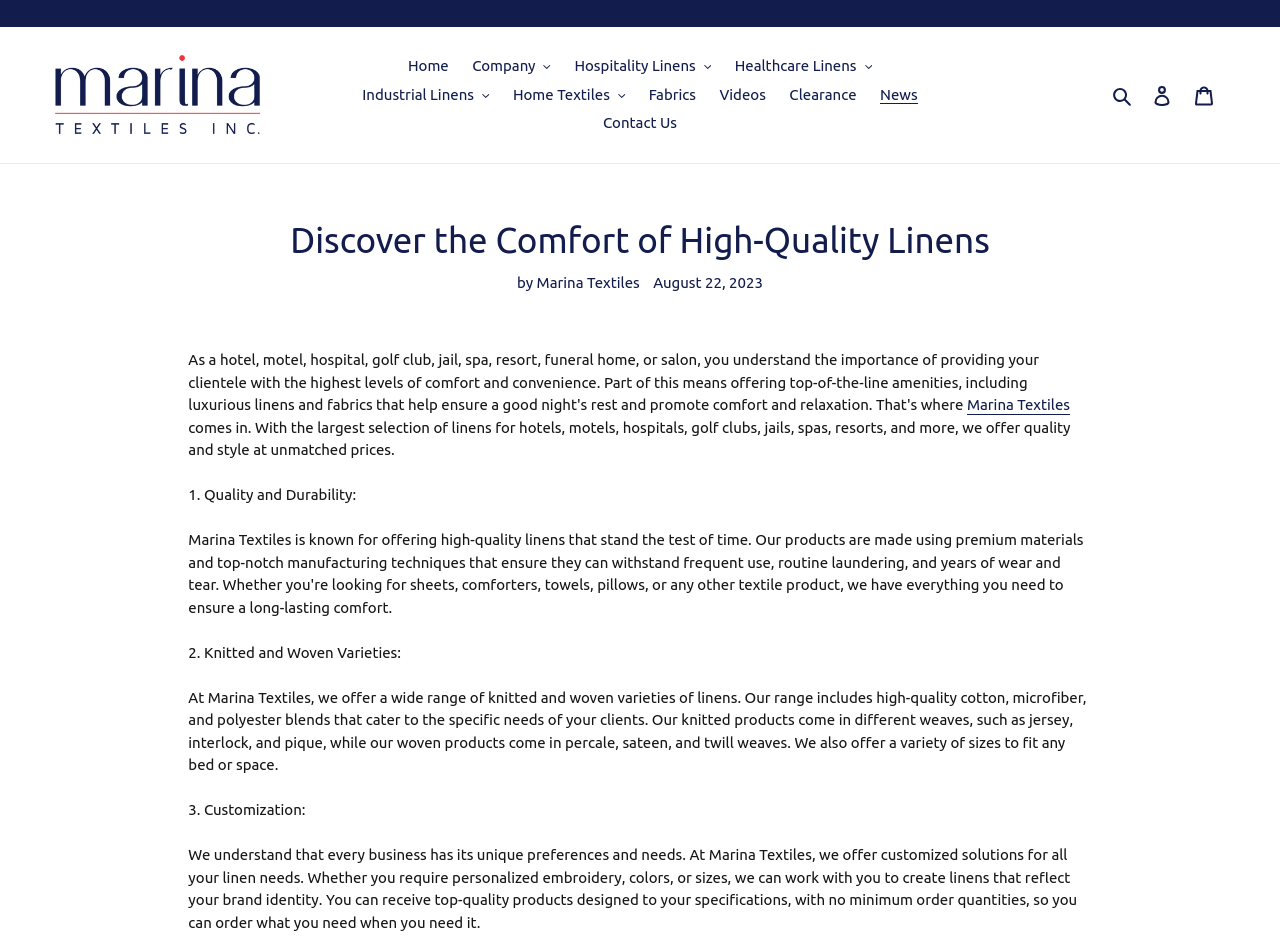Please identify the bounding box coordinates of the element's region that should be clicked to execute the following instruction: "Go to Home page". The bounding box coordinates must be four float numbers between 0 and 1, i.e., [left, top, right, bottom].

[0.311, 0.055, 0.358, 0.085]